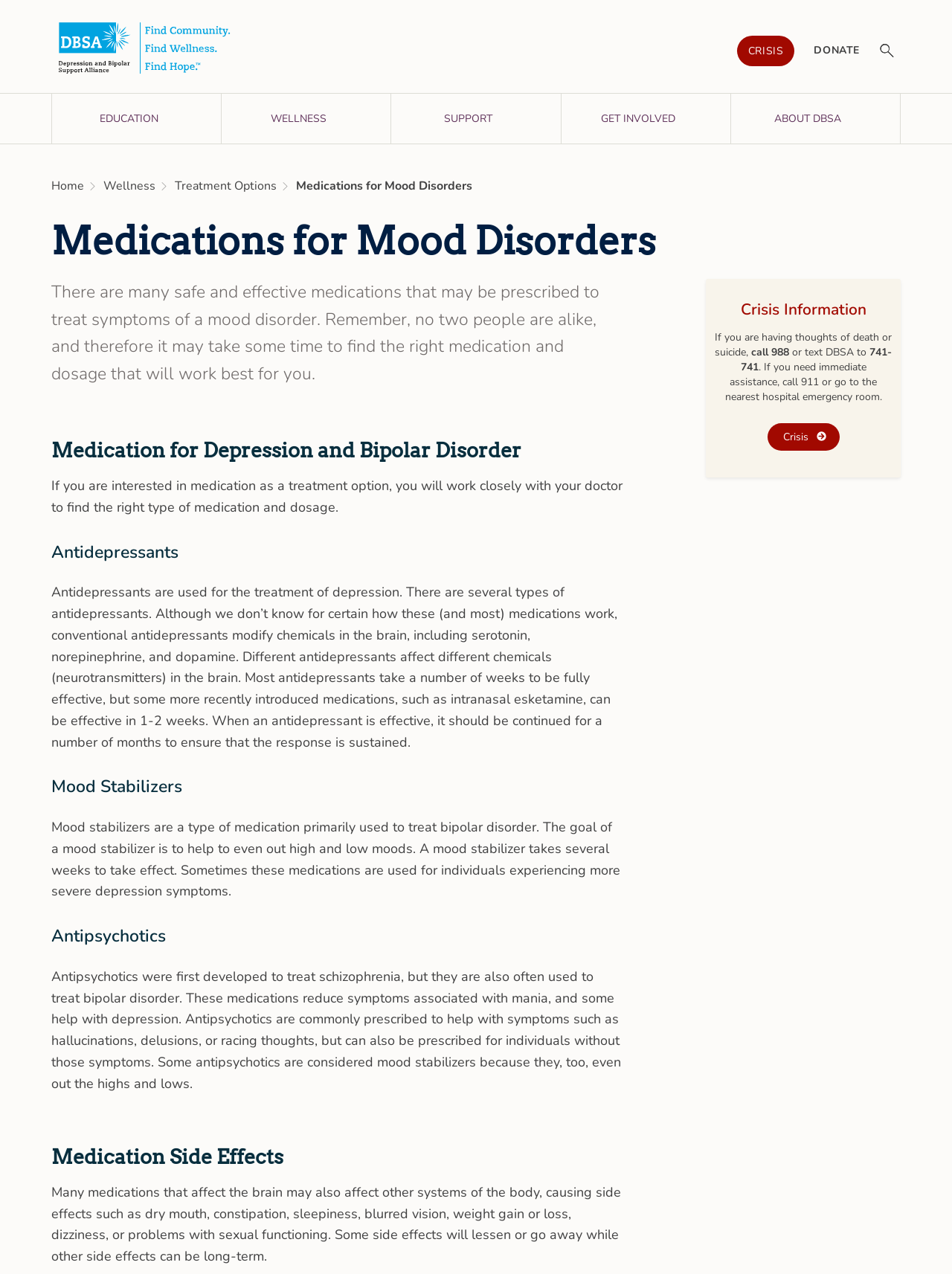Generate a thorough caption detailing the webpage content.

This webpage is about medications for mood disorders, specifically depression and bipolar disorder. At the top left corner, there is a DBSA logo, and next to it, there are links to "CRISIS" and "DONATE". On the top right corner, there is a search box with a magnifying glass icon.

Below the top navigation, there are five main links: "EDUCATION", "WELLNESS", "SUPPORT", "GET INVOLVED", and "ABOUT DBSA". Underneath these links, there is a heading "Medications for Mood Disorders" followed by a paragraph of text explaining that there are many safe and effective medications that may be prescribed to treat symptoms of a mood disorder.

The main content of the page is divided into sections, each with a heading and a paragraph of text. The sections include "Medication for Depression and Bipolar Disorder", "Antidepressants", "Mood Stabilizers", "Antipsychotics", and "Medication Side Effects". Each section provides information about the specific type of medication, how it works, and its effects.

On the right side of the page, there is a section titled "Crisis Information" with a heading and several paragraphs of text. This section provides information about what to do in case of a crisis, including phone numbers and text lines to call for help.

Throughout the page, there are no images except for the DBSA logo, the magnifying glass icon, and an image next to the "Crisis" link. The overall layout is organized and easy to follow, with clear headings and concise text.